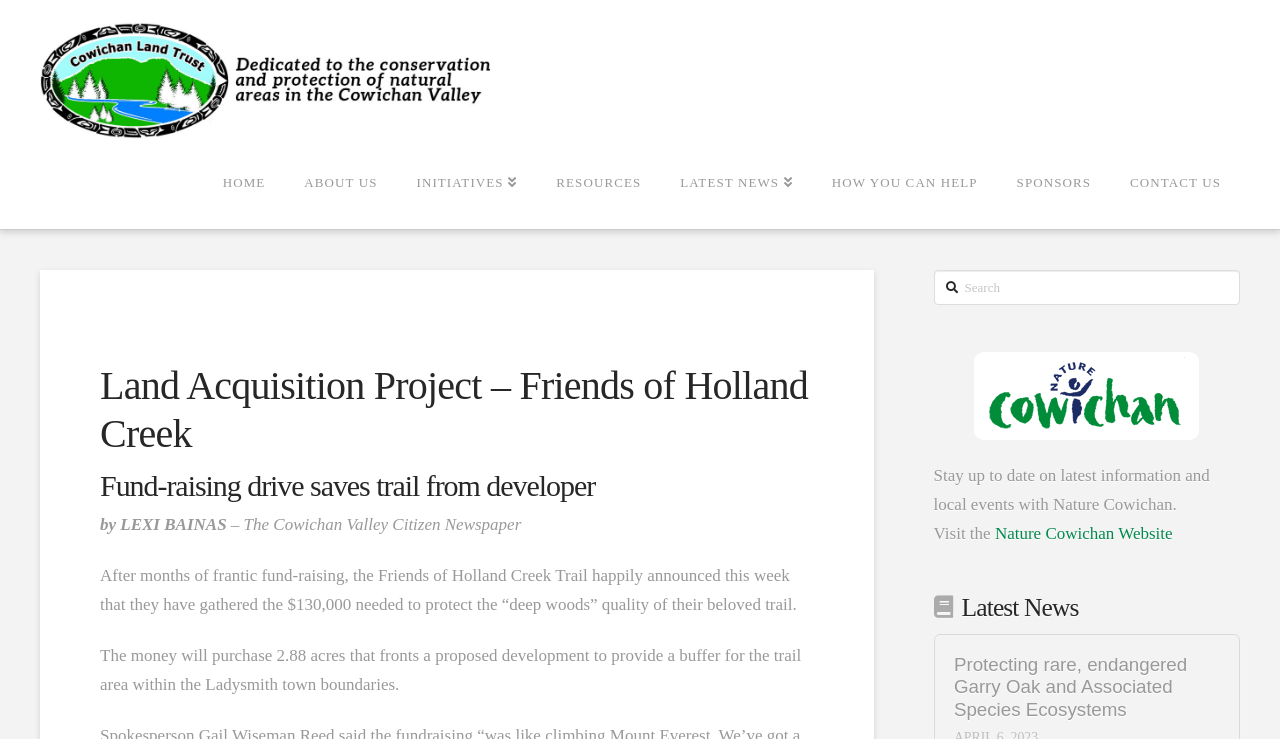Locate the UI element described by Resources in the provided webpage screenshot. Return the bounding box coordinates in the format (top-left x, top-left y, bottom-right x, bottom-right y), ensuring all values are between 0 and 1.

[0.419, 0.189, 0.516, 0.31]